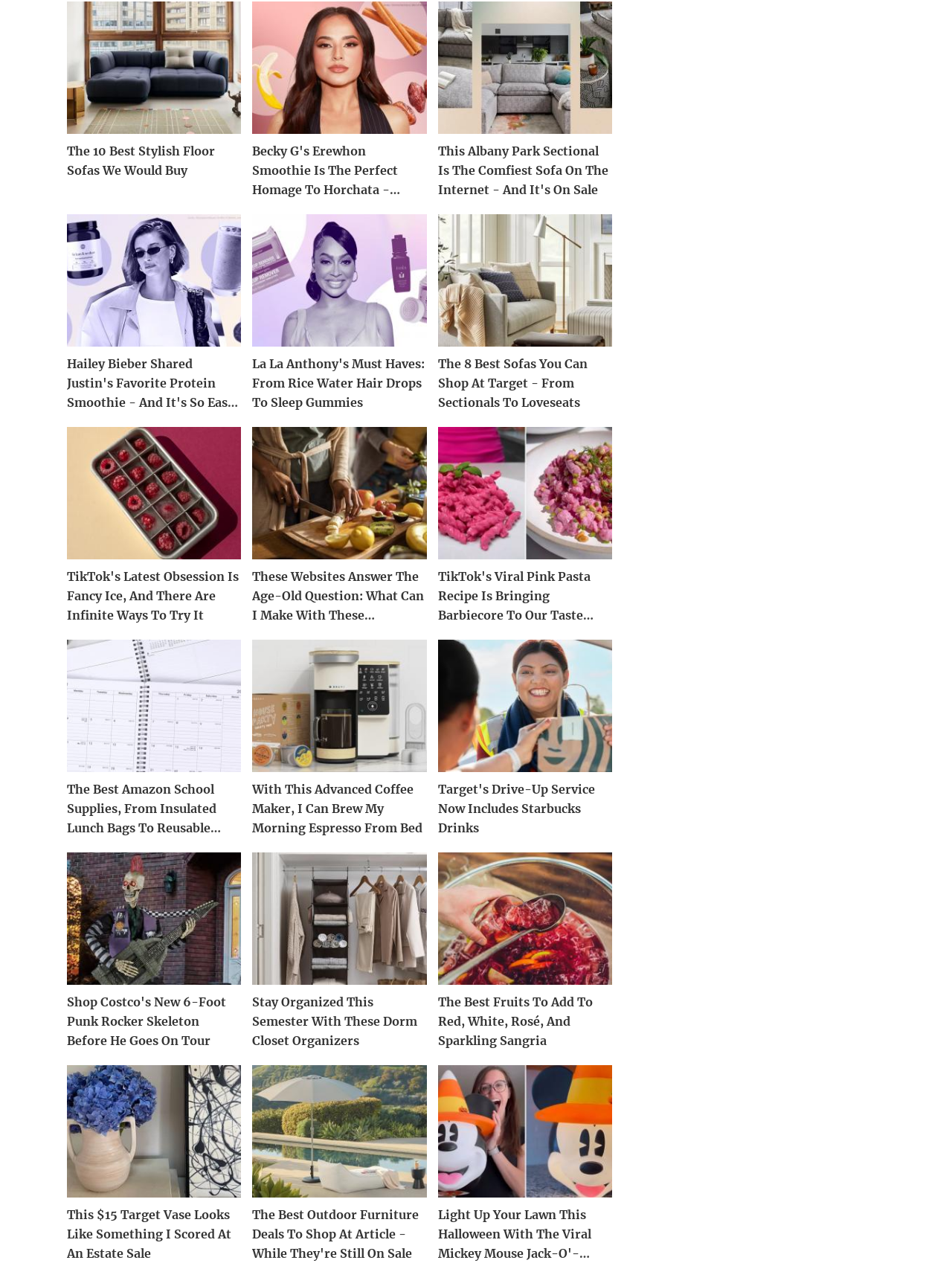Answer the question below using just one word or a short phrase: 
How many articles are on this webpage?

20